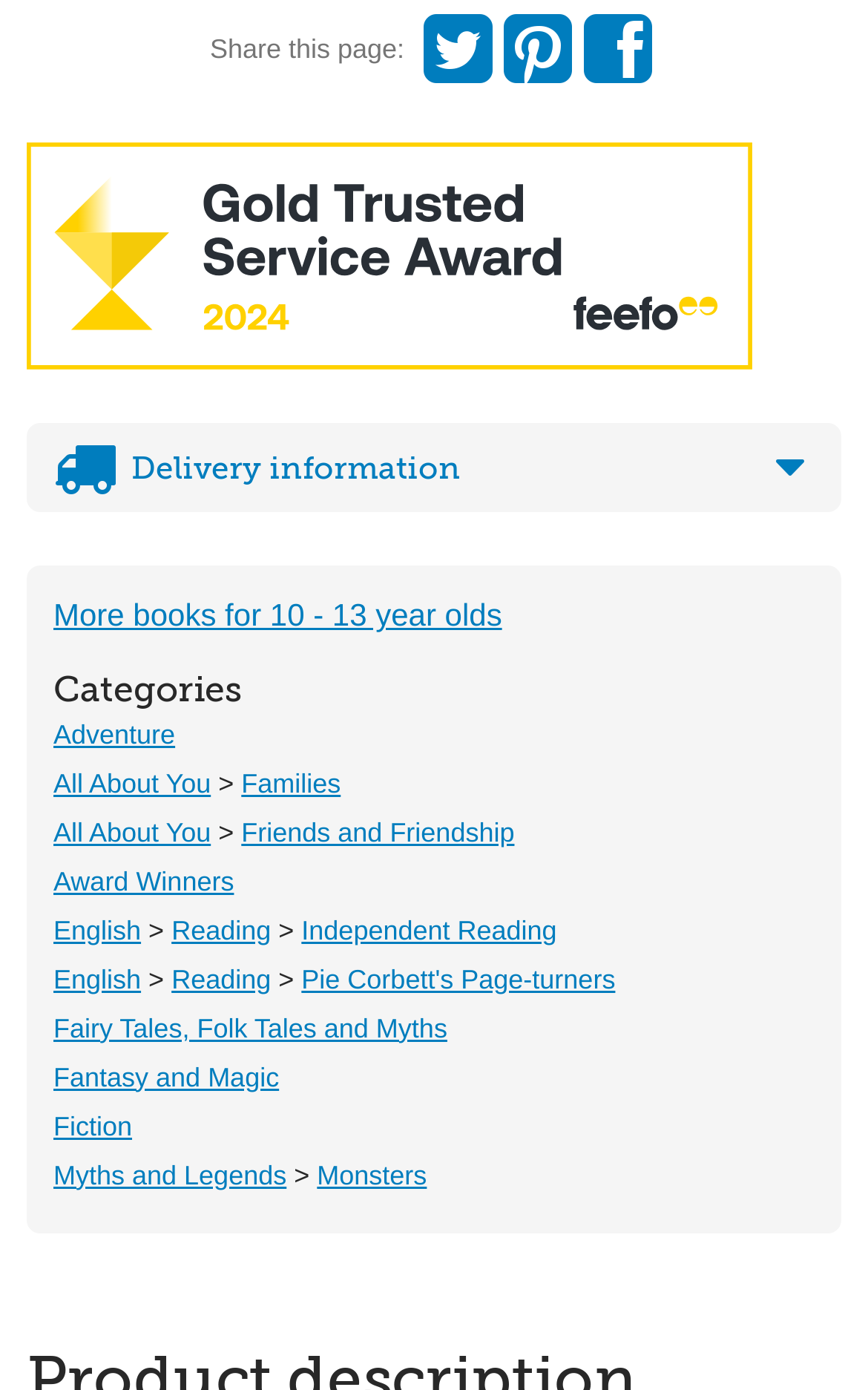Please provide the bounding box coordinates for the element that needs to be clicked to perform the instruction: "View Award Winners". The coordinates must consist of four float numbers between 0 and 1, formatted as [left, top, right, bottom].

[0.062, 0.623, 0.27, 0.645]